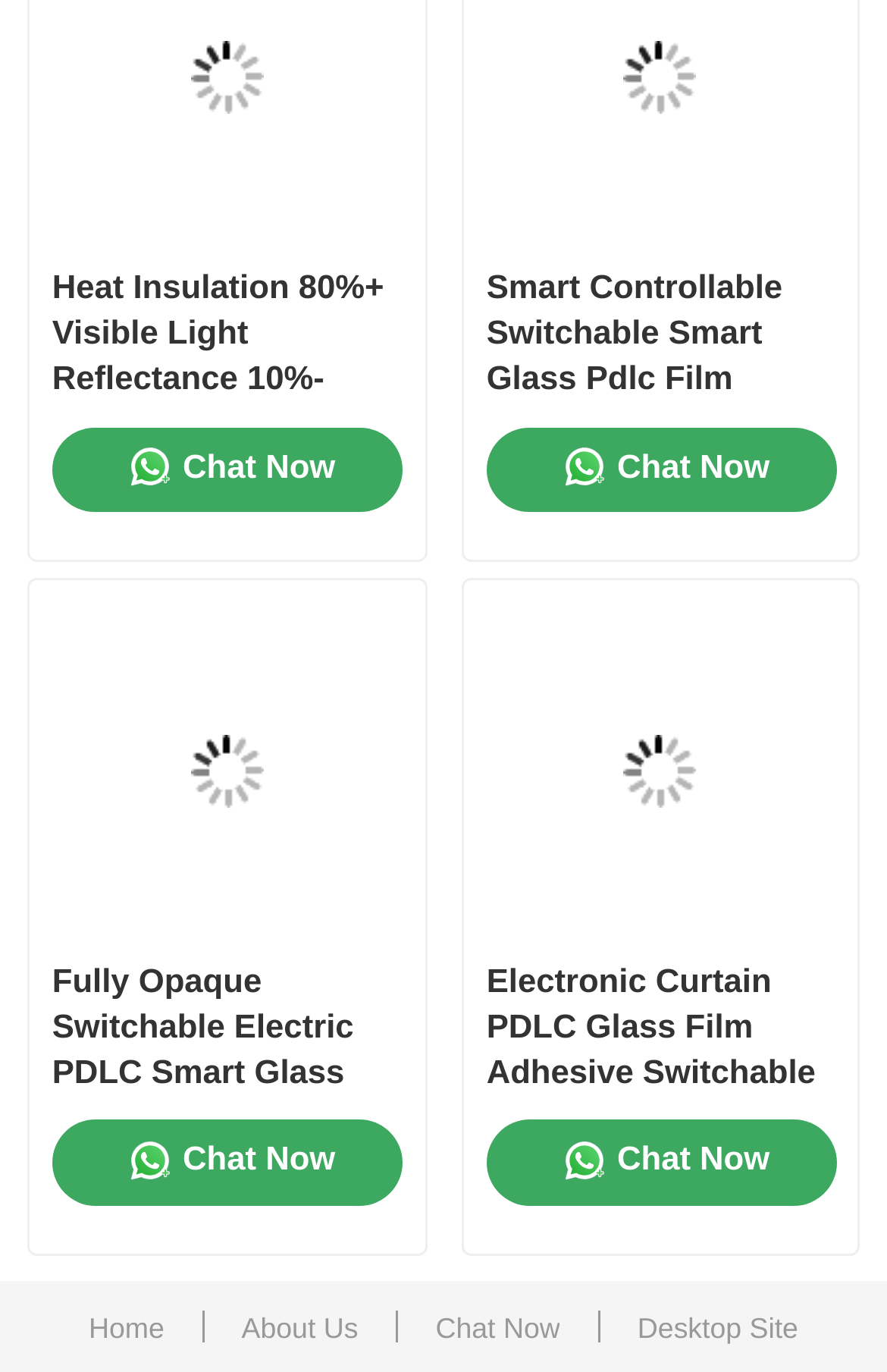Identify the coordinates of the bounding box for the element described below: "Automatic Sliding Door Operator". Return the coordinates as four float numbers between 0 and 1: [left, top, right, bottom].

[0.08, 0.672, 0.92, 0.763]